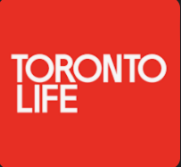Detail the scene depicted in the image with as much precision as possible.

The image features the logo of "Toronto Life," presented on a vibrant red background. The text is prominently displayed in white, with "TORONTO" positioned above "LIFE," creating a striking visual contrast that emphasizes the brand's urban and dynamic identity. Toronto Life is known for its focus on local culture, lifestyle, and events, making the logo a recognizable symbol for those familiar with the city's vibrant media landscape. The bold typography and eye-catching color scheme aim to capture attention and convey a sense of modernity and excitement about life in Toronto.